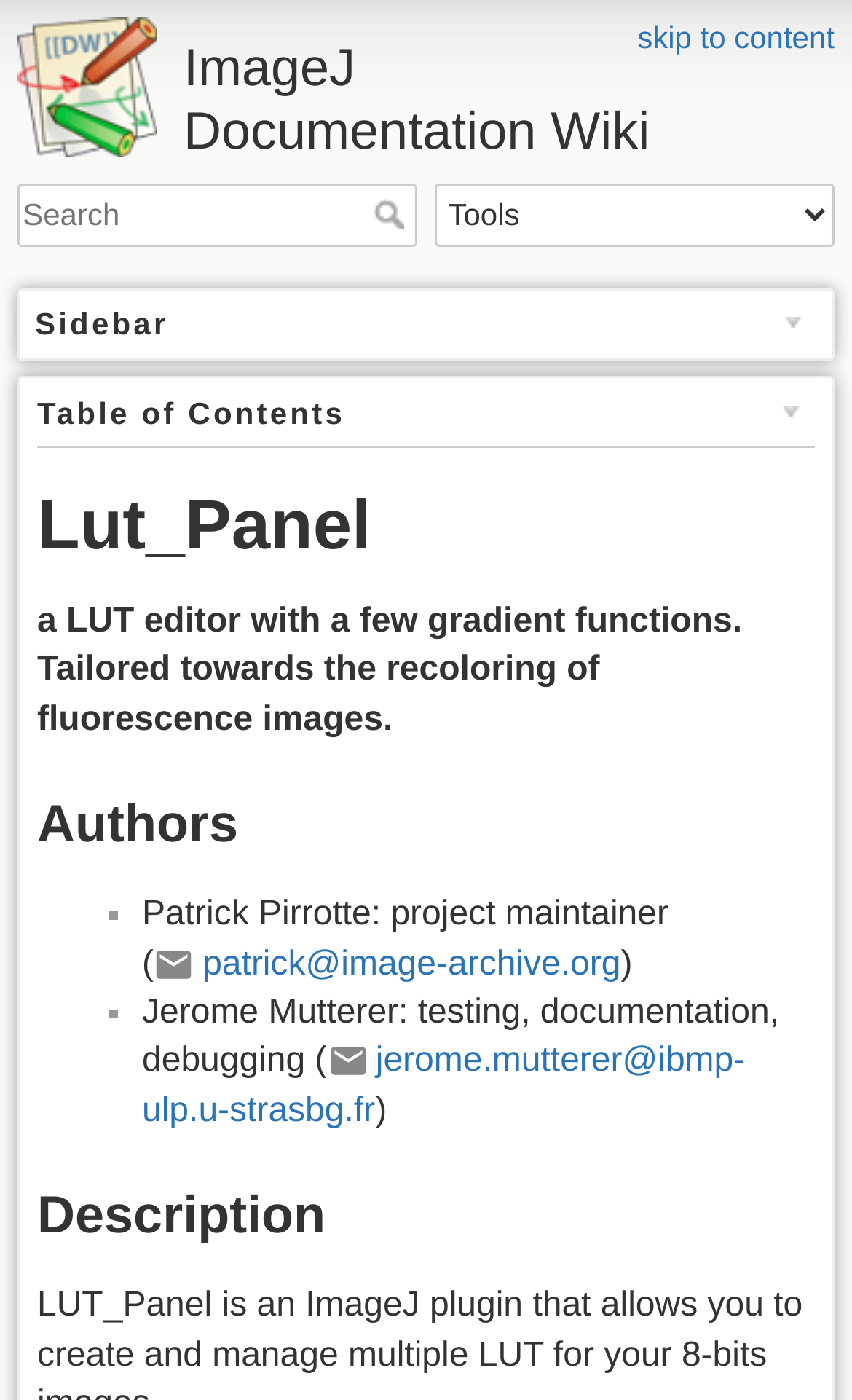Please answer the following question as detailed as possible based on the image: 
What is the purpose of Lut_Panel?

Based on the webpage content, Lut_Panel is a LUT editor with a few gradient functions, specifically tailored towards the recoloring of fluorescence images.